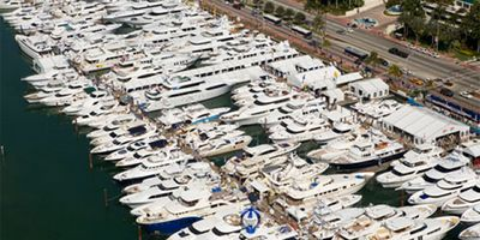What type of trees line the marina?
Refer to the image and provide a detailed answer to the question.

The caption describes the scene, stating that the marina is lined with palm trees, adding to the lively atmosphere of the boat show.